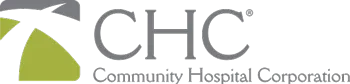Please provide a comprehensive response to the question below by analyzing the image: 
What does the green triangular shape in the logo symbolize?

The green triangular shape in the logo symbolizes growth and community, which is in line with the organization's mission to support community hospitals and enhance healthcare delivery.